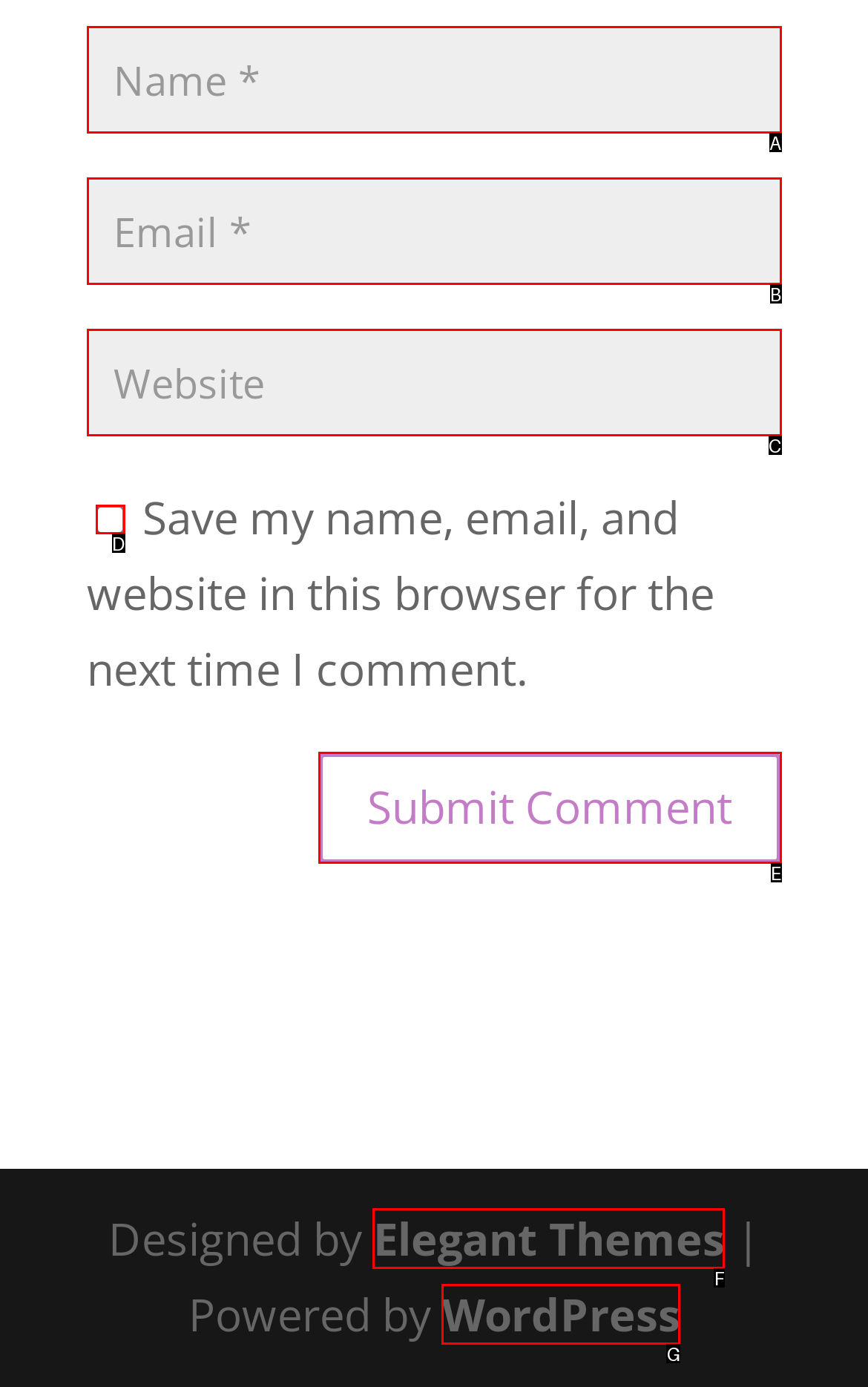Select the letter from the given choices that aligns best with the description: name="submit" value="Submit Comment". Reply with the specific letter only.

E